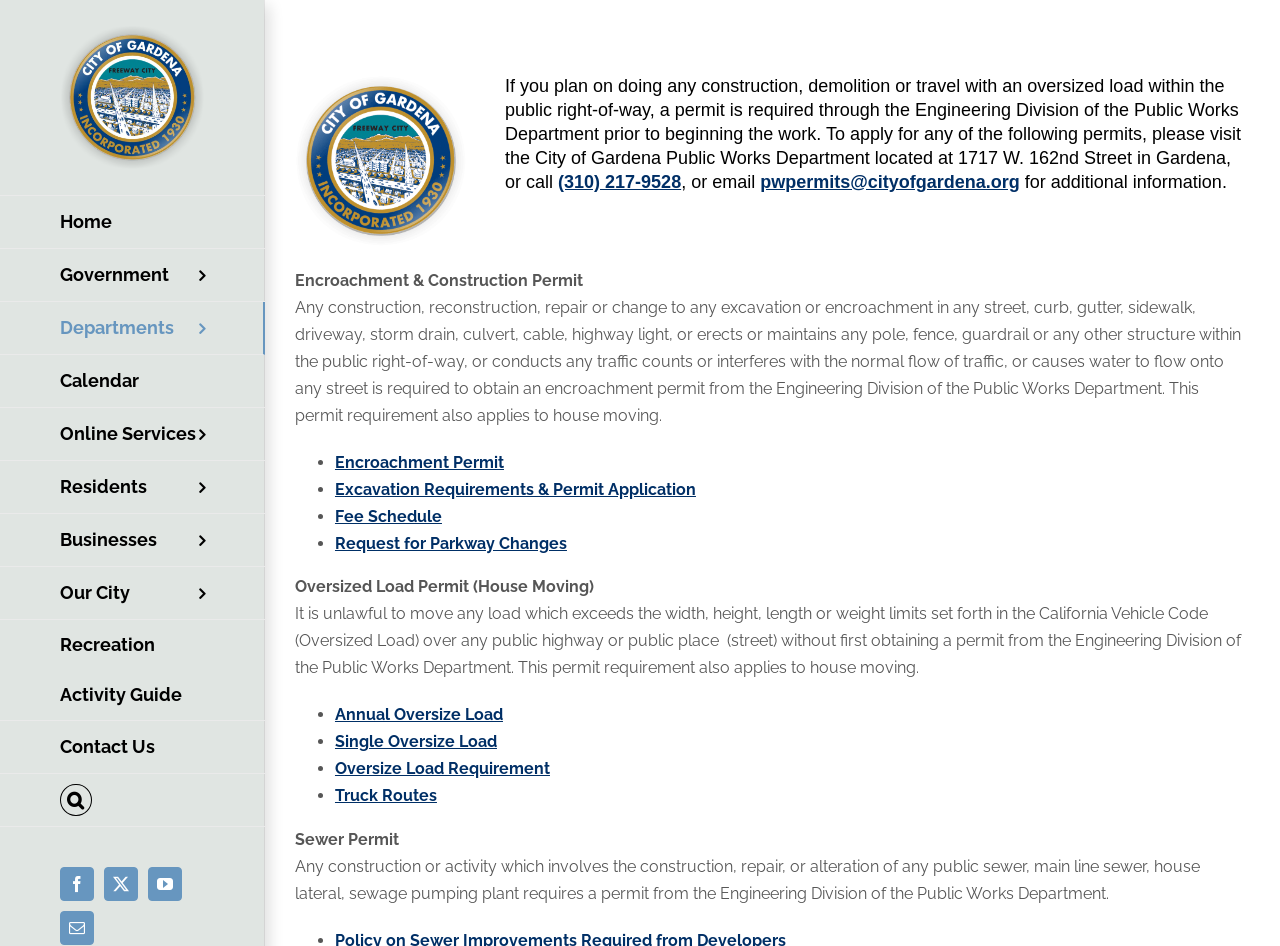Determine the bounding box coordinates of the clickable element to achieve the following action: 'Search for something'. Provide the coordinates as four float values between 0 and 1, formatted as [left, top, right, bottom].

[0.0, 0.818, 0.207, 0.874]